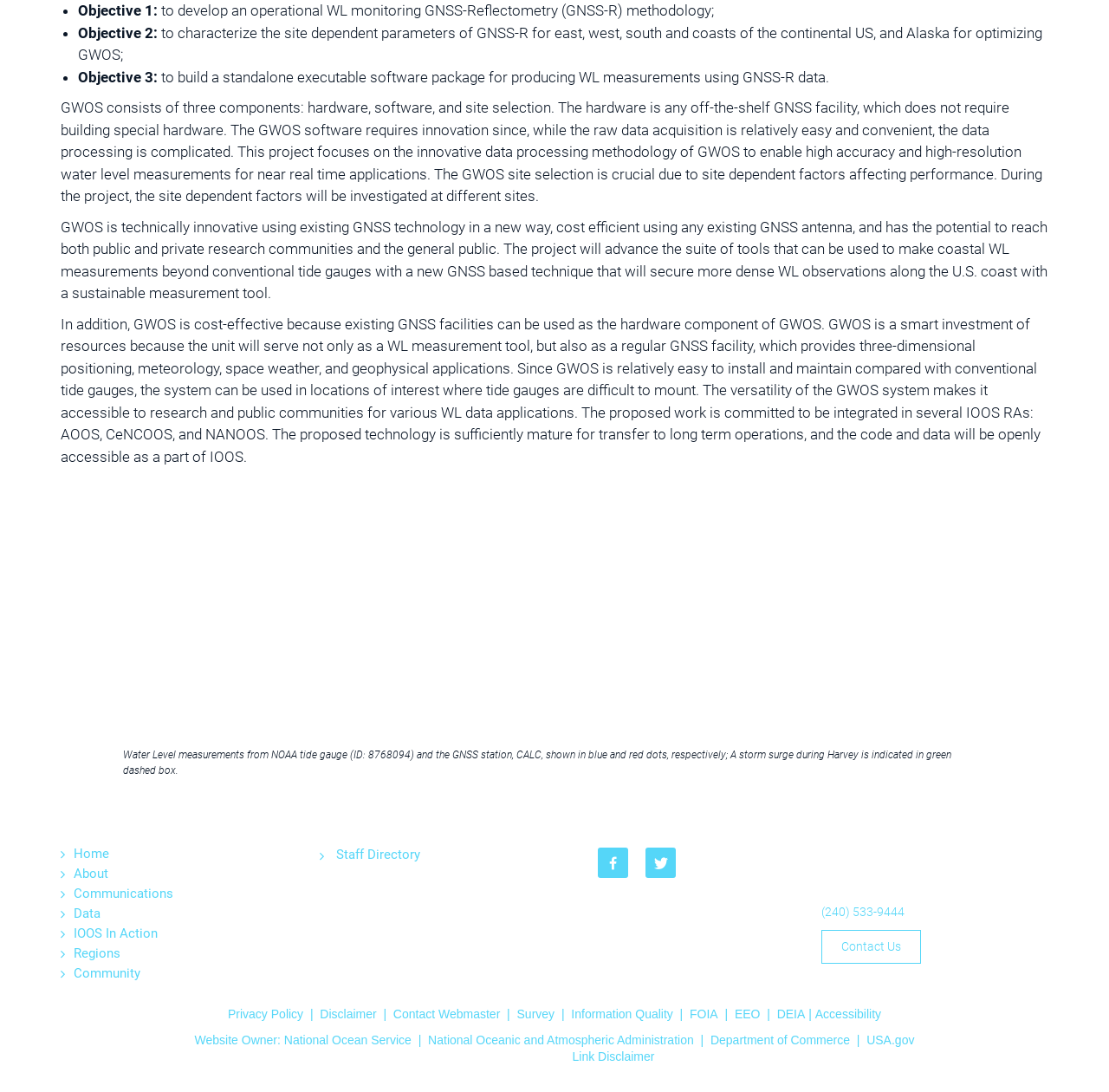What is the address of the U.S. Integrated Ocean Observing System?
Please respond to the question with as much detail as possible.

The webpage provides the address of the U.S. Integrated Ocean Observing System, which is located at 1315 East-West Highway, 2nd Floor, Silver Spring, MD 20910.